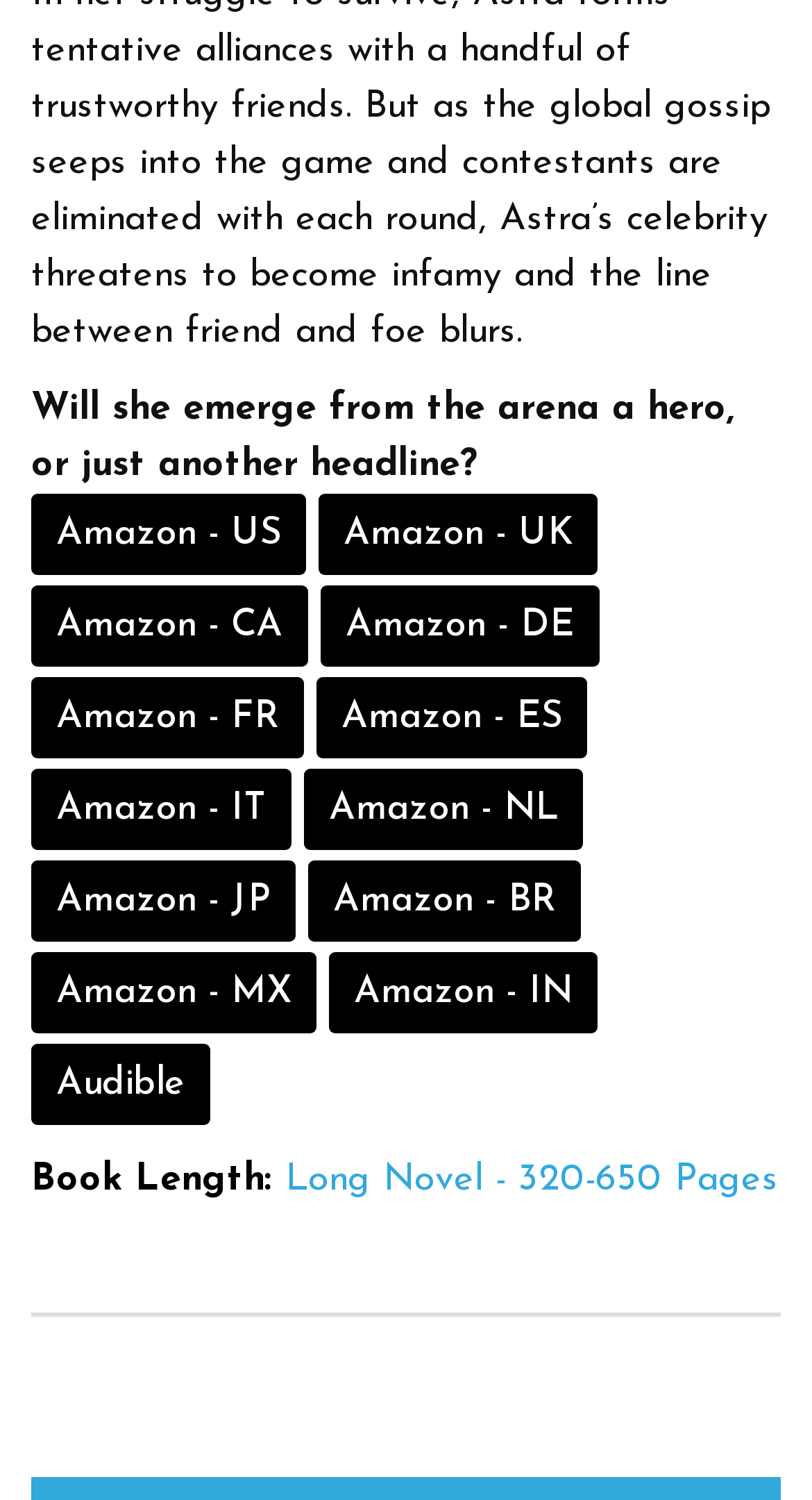What is the theme of the webpage?
Please respond to the question with a detailed and well-explained answer.

I analyzed the text and links on the webpage and found that they are related to books or novels, suggesting that the theme of the webpage is about a book or novel.